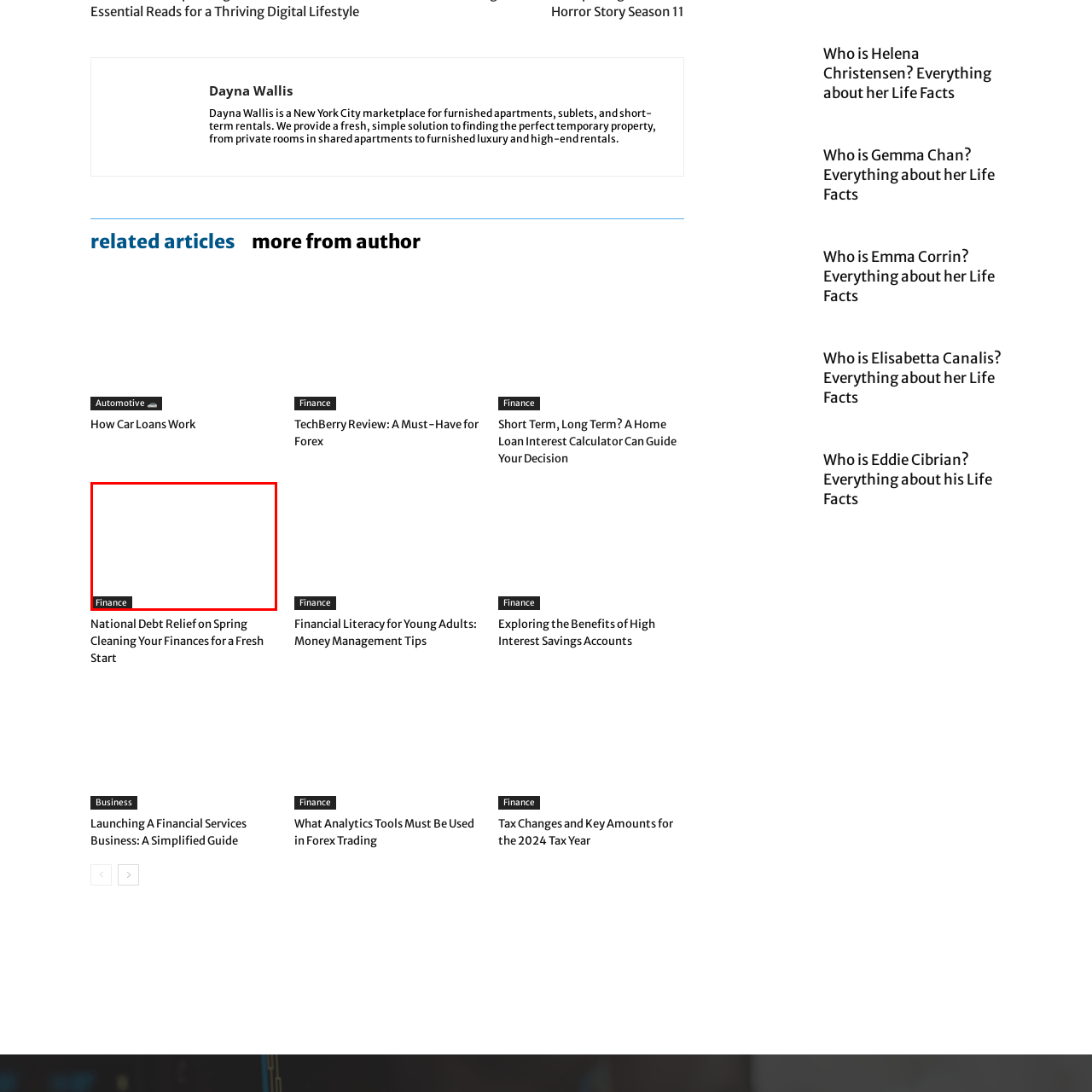What is written on the button?
Inspect the image within the red bounding box and respond with a detailed answer, leveraging all visible details.

The caption explicitly states that the button displays the word 'Finance' in white text, making it clear what is written on the button.